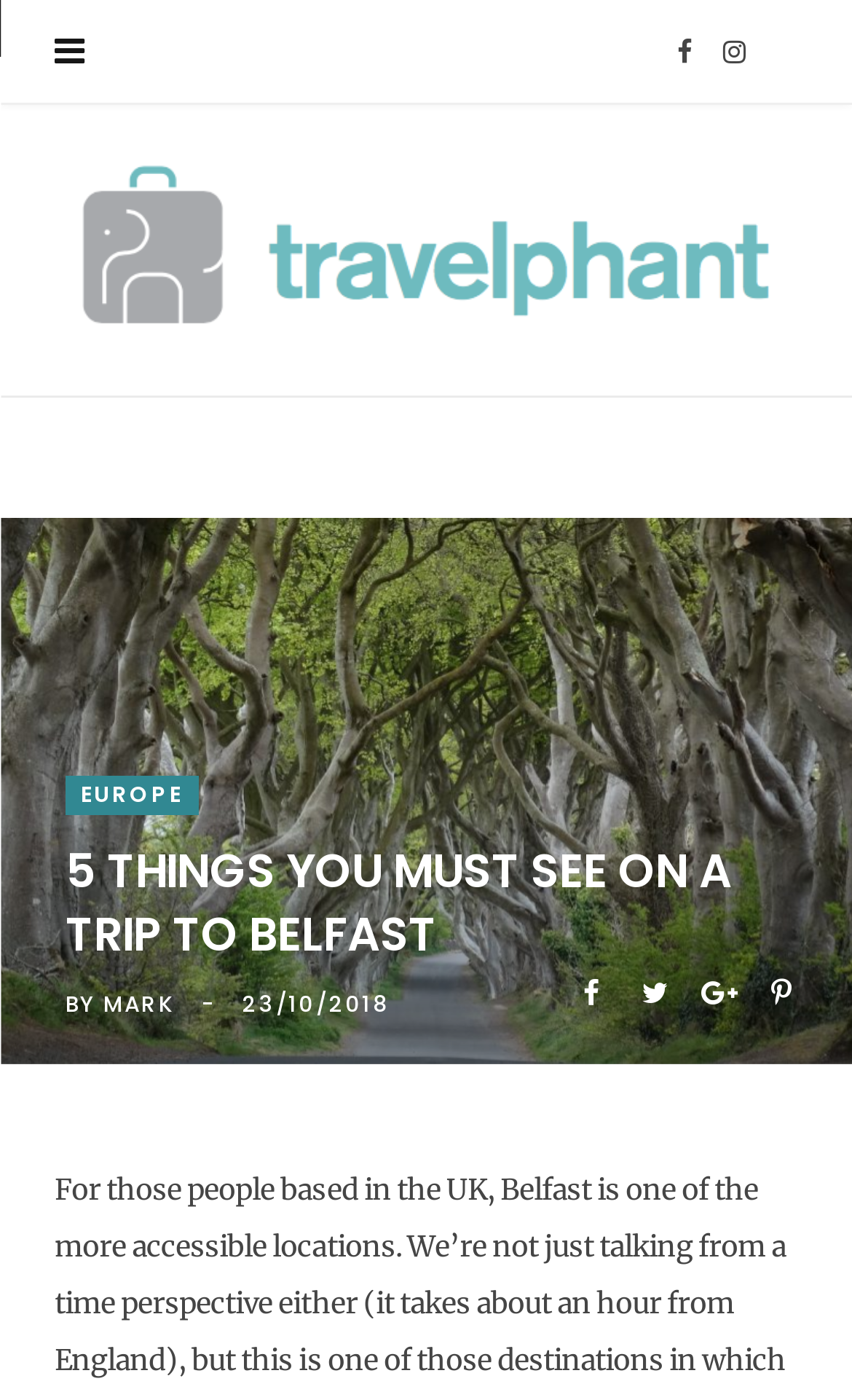Given the description "Mark", provide the bounding box coordinates of the corresponding UI element.

[0.121, 0.706, 0.203, 0.729]